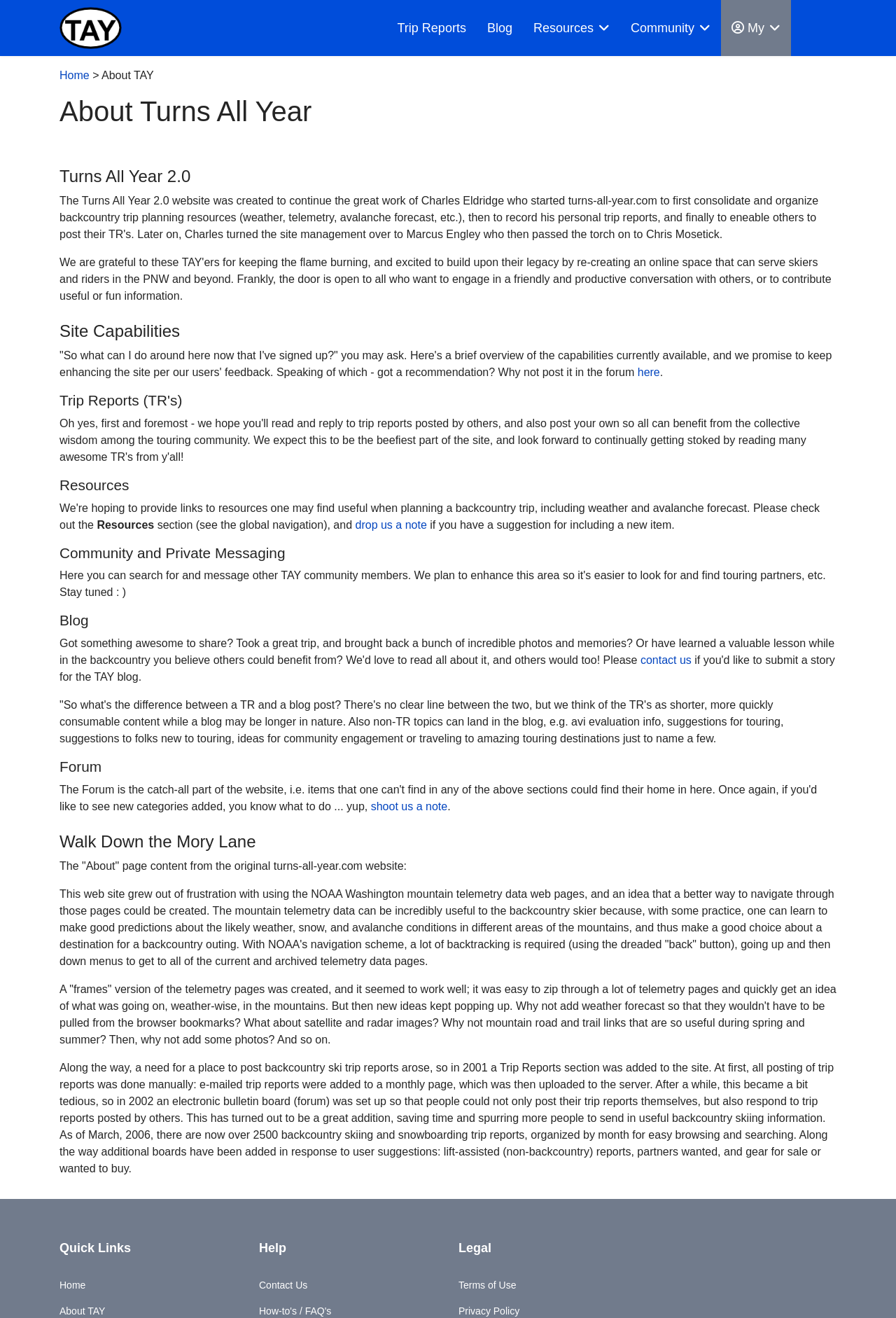Please identify the bounding box coordinates of the element on the webpage that should be clicked to follow this instruction: "Go to 'Blog'". The bounding box coordinates should be given as four float numbers between 0 and 1, formatted as [left, top, right, bottom].

[0.532, 0.0, 0.584, 0.043]